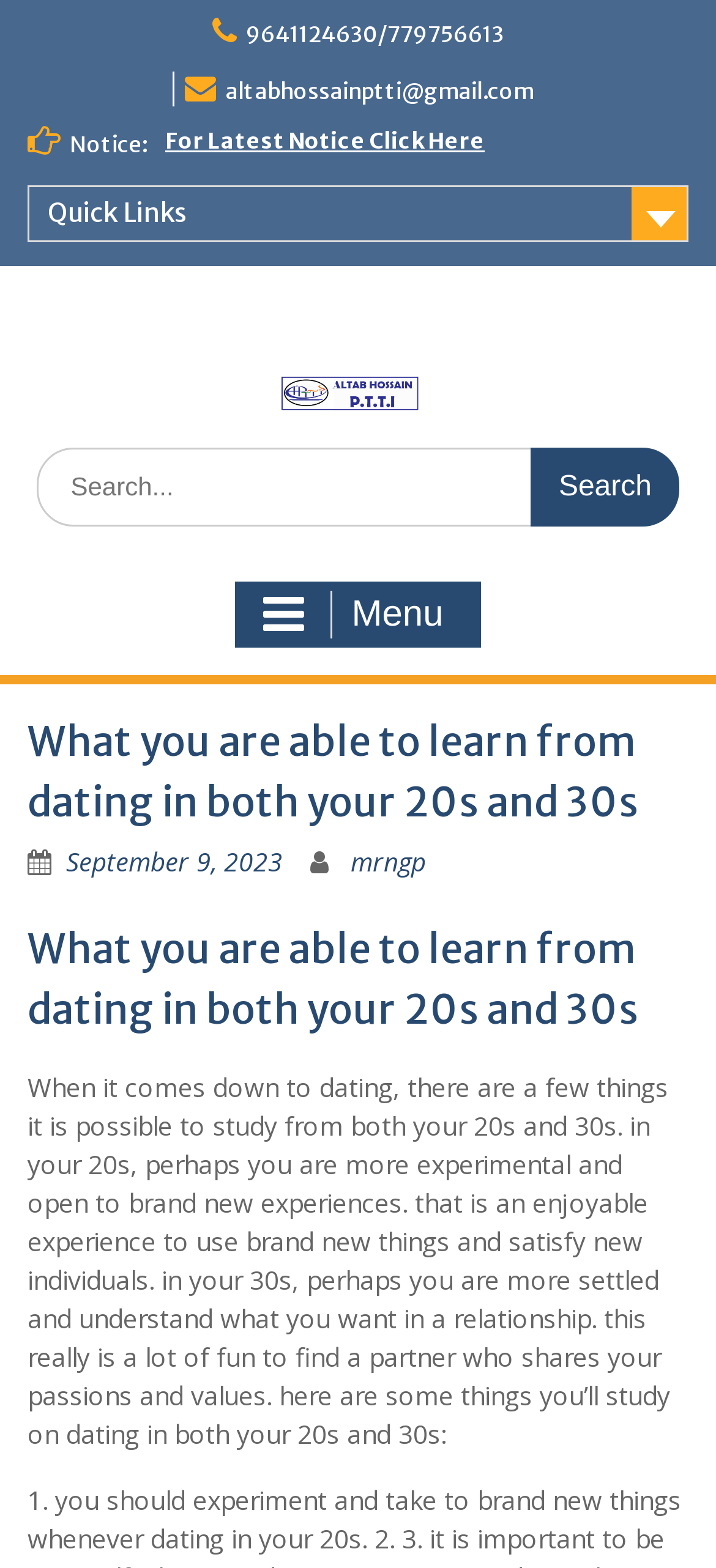Locate the bounding box coordinates of the clickable area needed to fulfill the instruction: "Click on the 'Altab Hossain PTTI' link".

[0.391, 0.239, 0.583, 0.268]